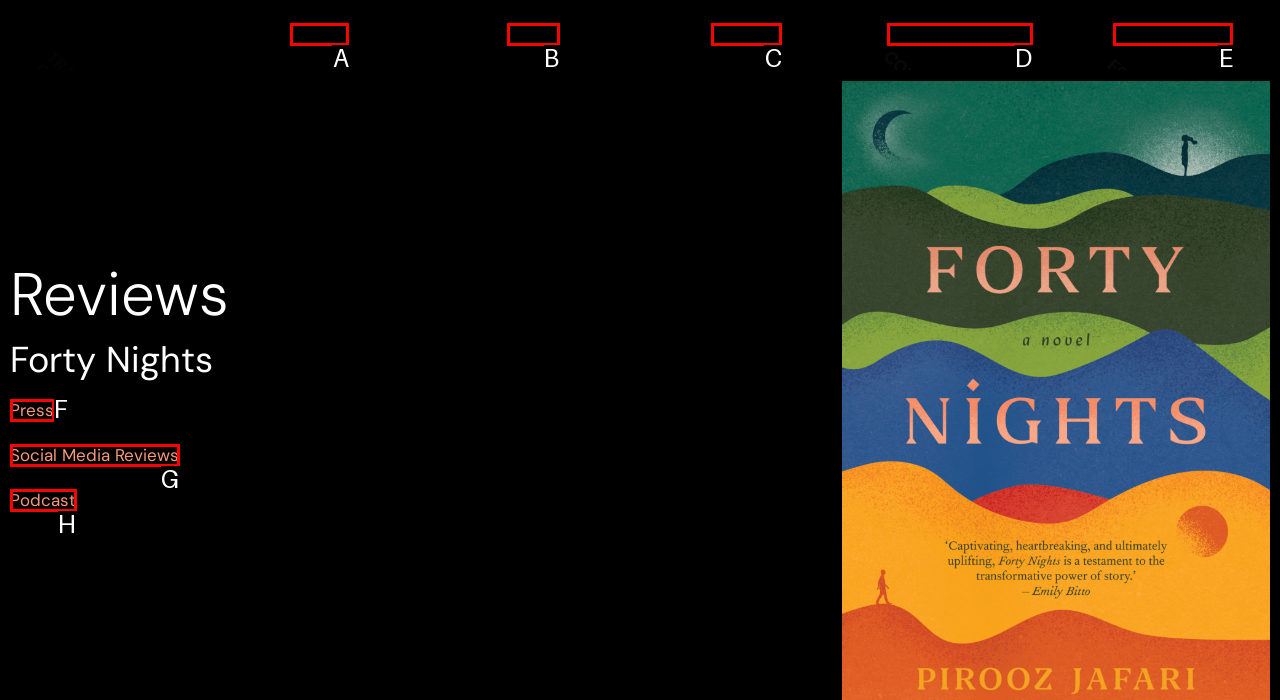Which lettered option should I select to achieve the task: check Social Media Reviews according to the highlighted elements in the screenshot?

G